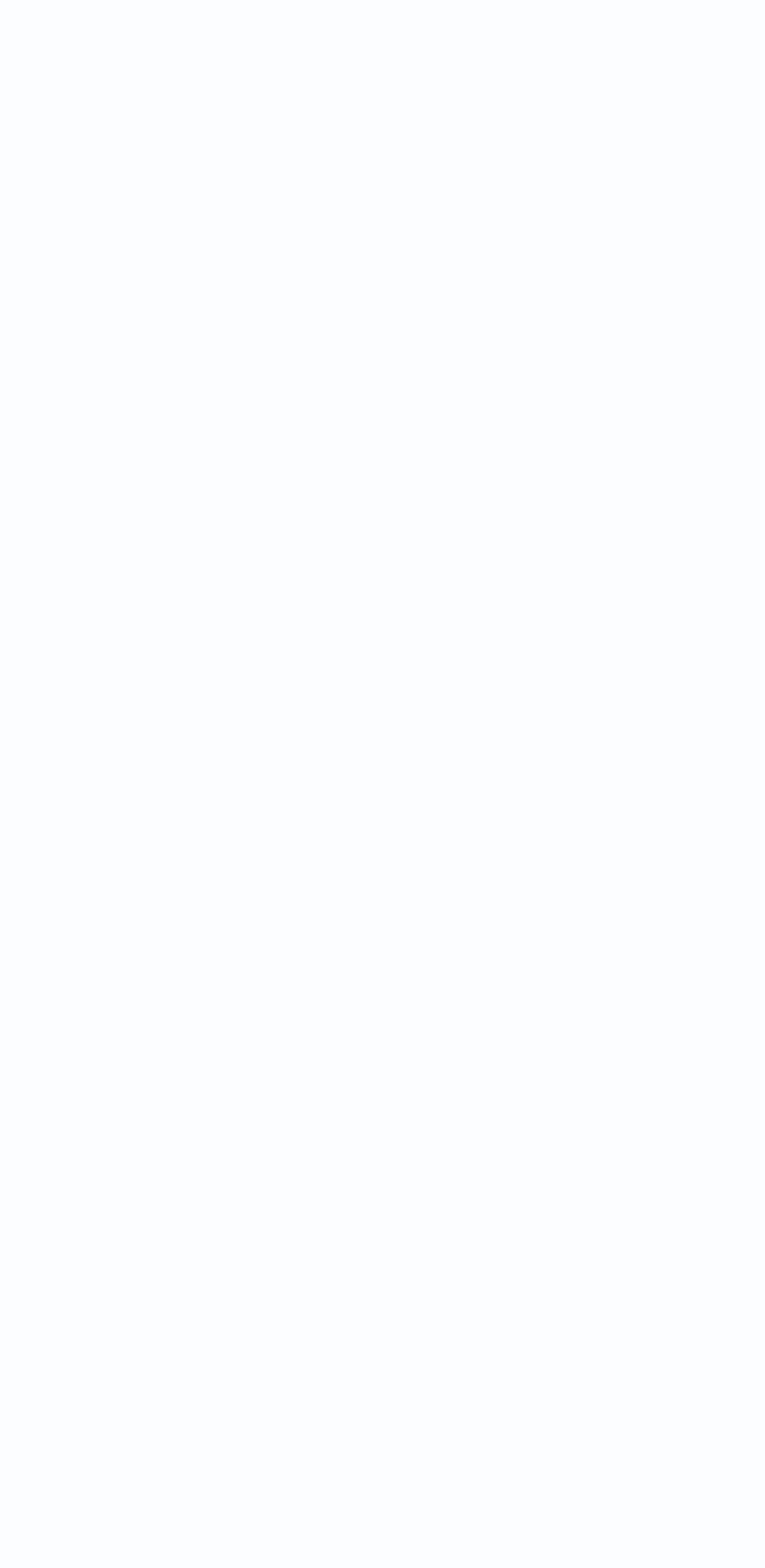Use the information in the screenshot to answer the question comprehensively: How many stories are listed under 'Read more stories'?

Under the 'Read more stories' heading, there are three stories listed with dates '4. MAR. 2024', '6. FEB. 2024', and '2. FEB. 2024'.